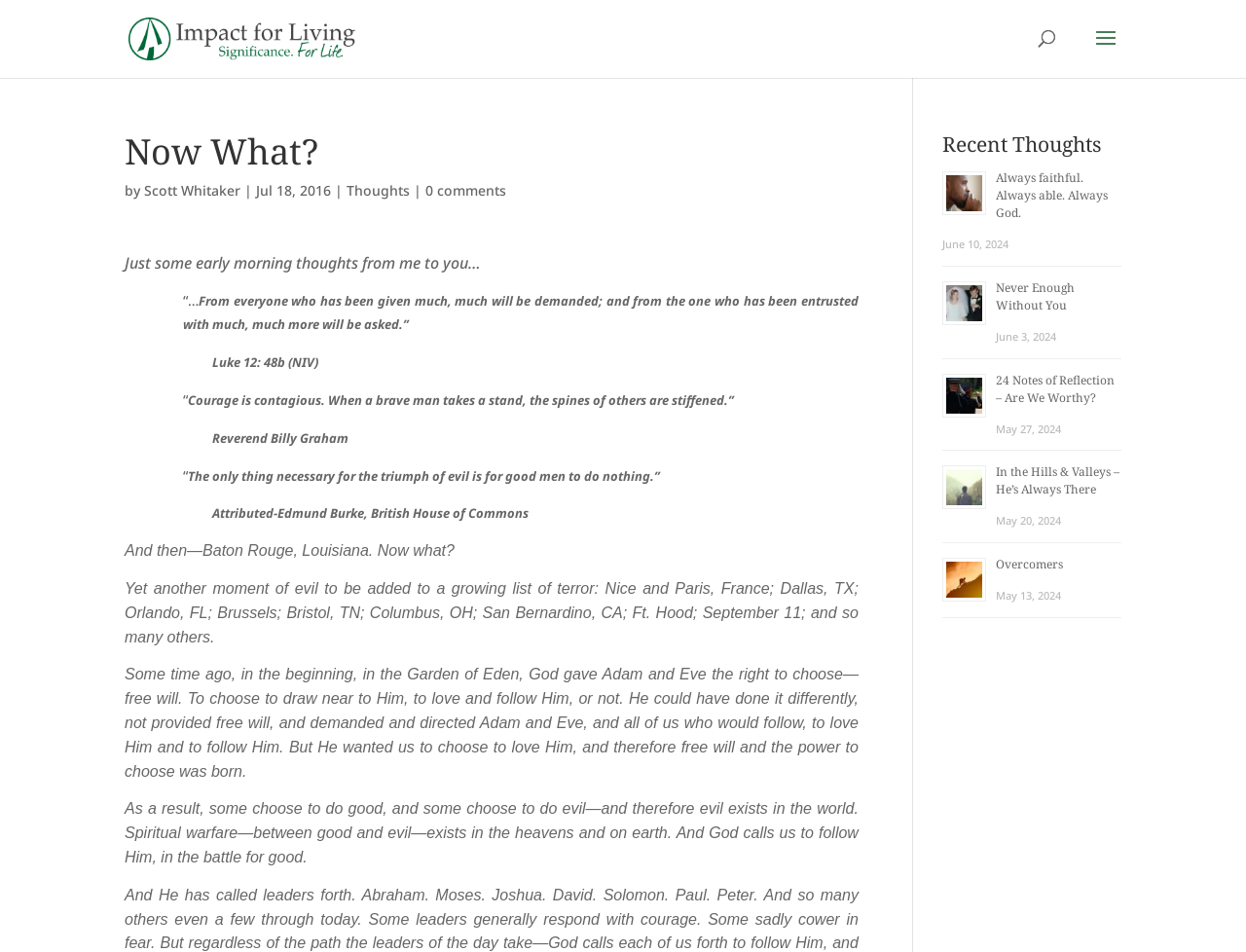Locate the bounding box coordinates of the clickable part needed for the task: "Read the 'Now What?' article".

[0.1, 0.141, 0.689, 0.188]